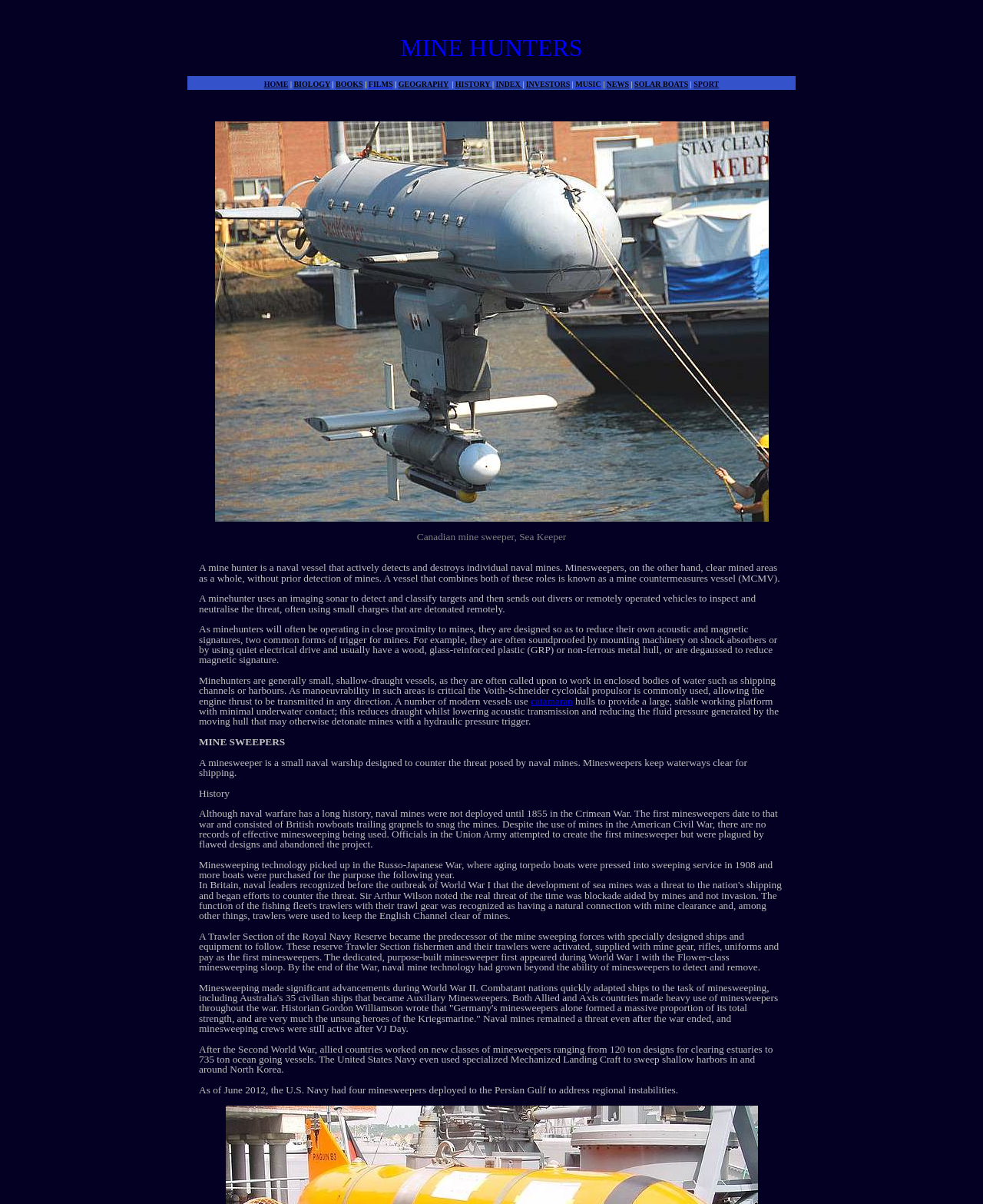Describe the webpage in detail, including text, images, and layout.

This webpage is about mine hunters and mine sweepers, with a focus on their history, design, and functionality. At the top of the page, there is a navigation menu with links to various topics, including home, biology, books, films, geography, history, index, investors, music, news, solar boats, and sport.

Below the navigation menu, there is an image of a Canadian mine sweeper, Sea Keeper, which takes up most of the width of the page. Underneath the image, there are three paragraphs of text that describe the functionality of mine hunters, including their use of imaging sonar to detect and classify targets, and their design features that reduce their acoustic and magnetic signatures.

Following these paragraphs, there are several more paragraphs of text that discuss mine sweepers, including their history, design, and purpose. The text explains that mine sweepers are small naval warships designed to counter the threat posed by naval mines, and that they keep waterways clear for shipping. The history of mine sweepers is discussed, from their first use in the Crimean War to their development during World War I and World War II.

Throughout the page, there are no other images besides the initial image of the Canadian mine sweeper. The text is organized into paragraphs with clear headings, making it easy to follow and understand. Overall, the webpage provides a detailed and informative overview of mine hunters and mine sweepers, their history, and their importance in naval warfare.